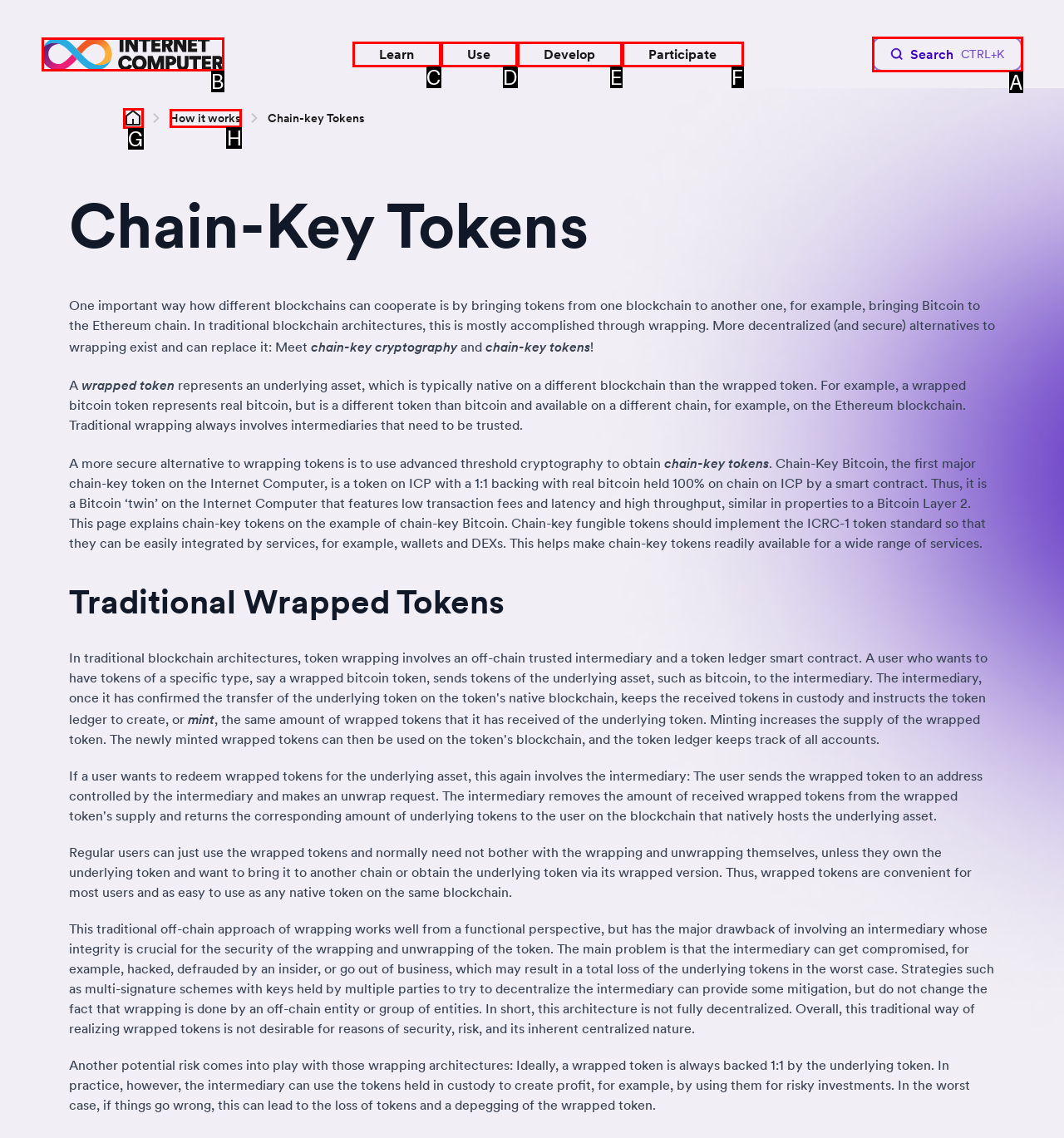Select the option I need to click to accomplish this task: Read about how it works
Provide the letter of the selected choice from the given options.

H